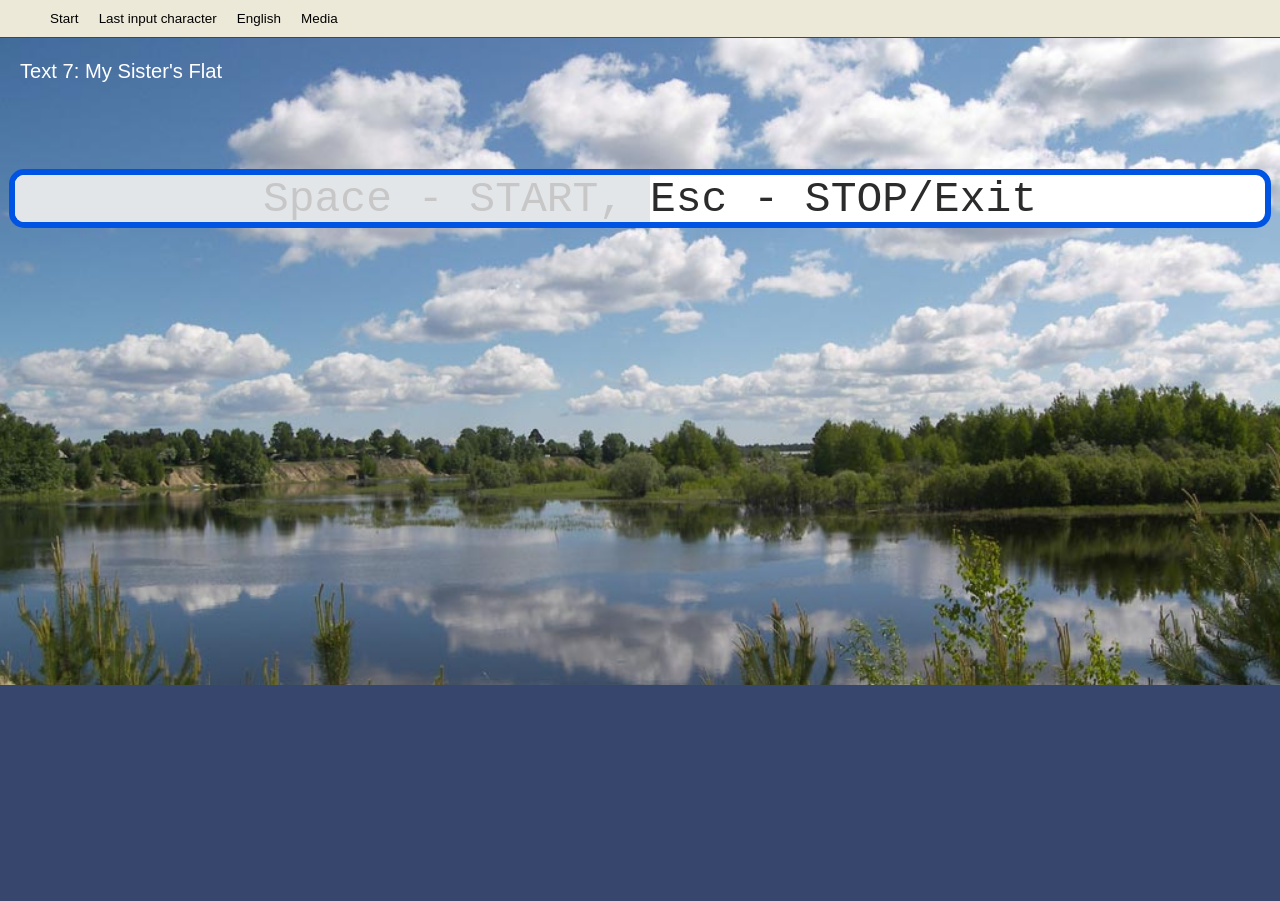What is the purpose of the 'Start' link?
Please provide a detailed and comprehensive answer to the question.

The 'Start' link is located at the top of the webpage, and its position suggests that it is a prominent feature. Given the context of an English language textbook, I can infer that the 'Start' link is intended to initiate an exercise or activity related to the textbook.